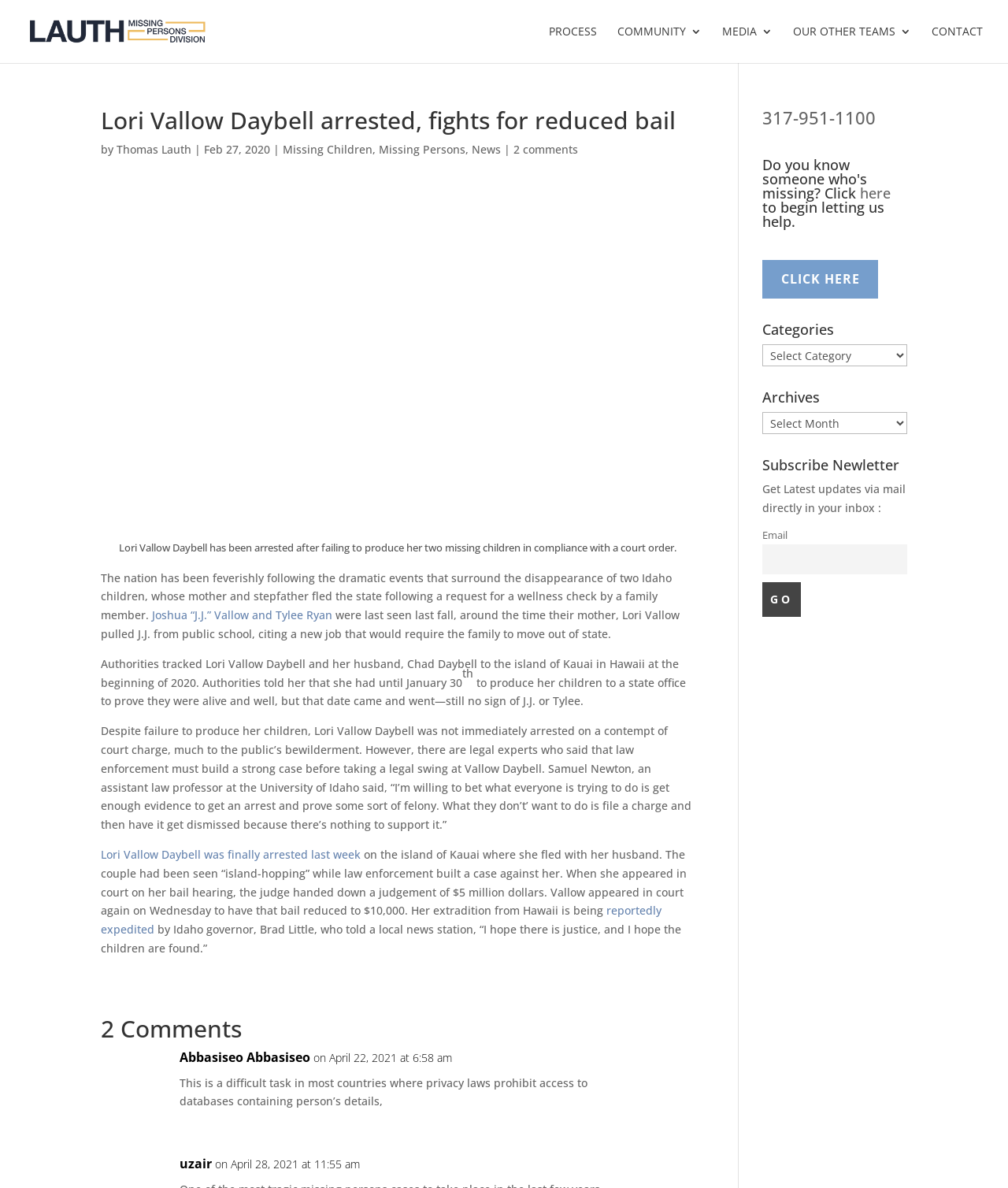Please provide a comprehensive answer to the question based on the screenshot: Where were Lori Vallow Daybell and her husband tracked to?

According to the article, authorities tracked Lori Vallow Daybell and her husband, Chad Daybell, to the island of Kauai in Hawaii at the beginning of 2020.